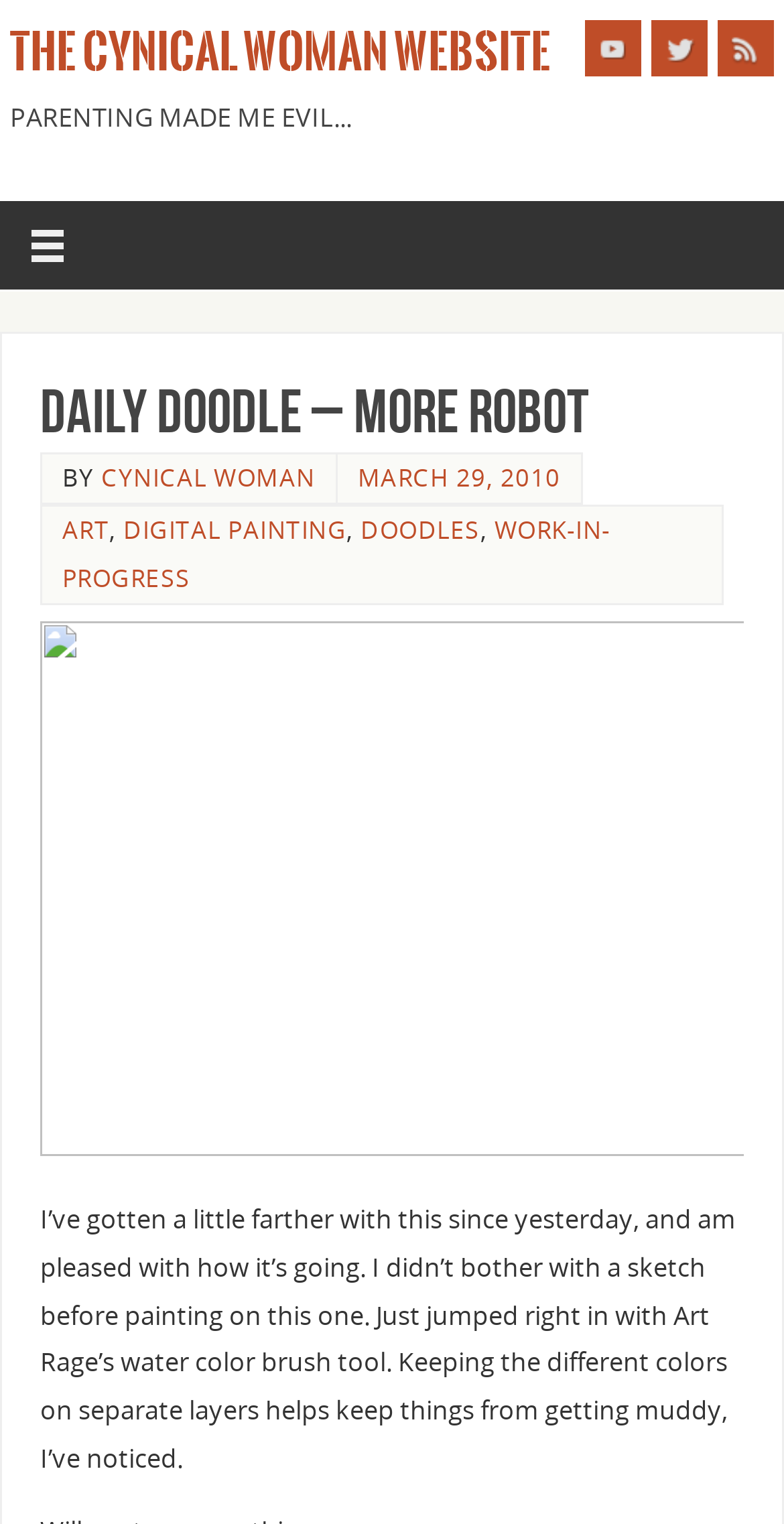Pinpoint the bounding box coordinates of the clickable area needed to execute the instruction: "Visit The Cynical Woman Website". The coordinates should be specified as four float numbers between 0 and 1, i.e., [left, top, right, bottom].

[0.013, 0.013, 0.703, 0.055]